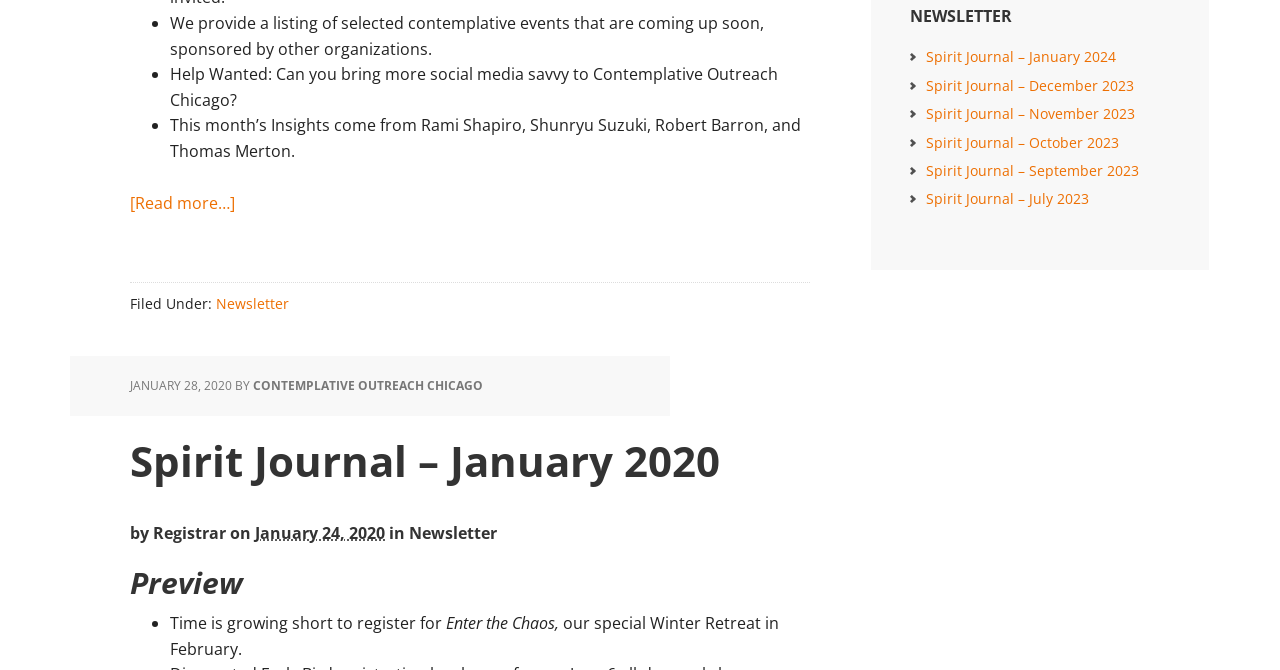Extract the bounding box for the UI element that matches this description: "Contemplative Outreach Chicago".

[0.198, 0.562, 0.377, 0.587]